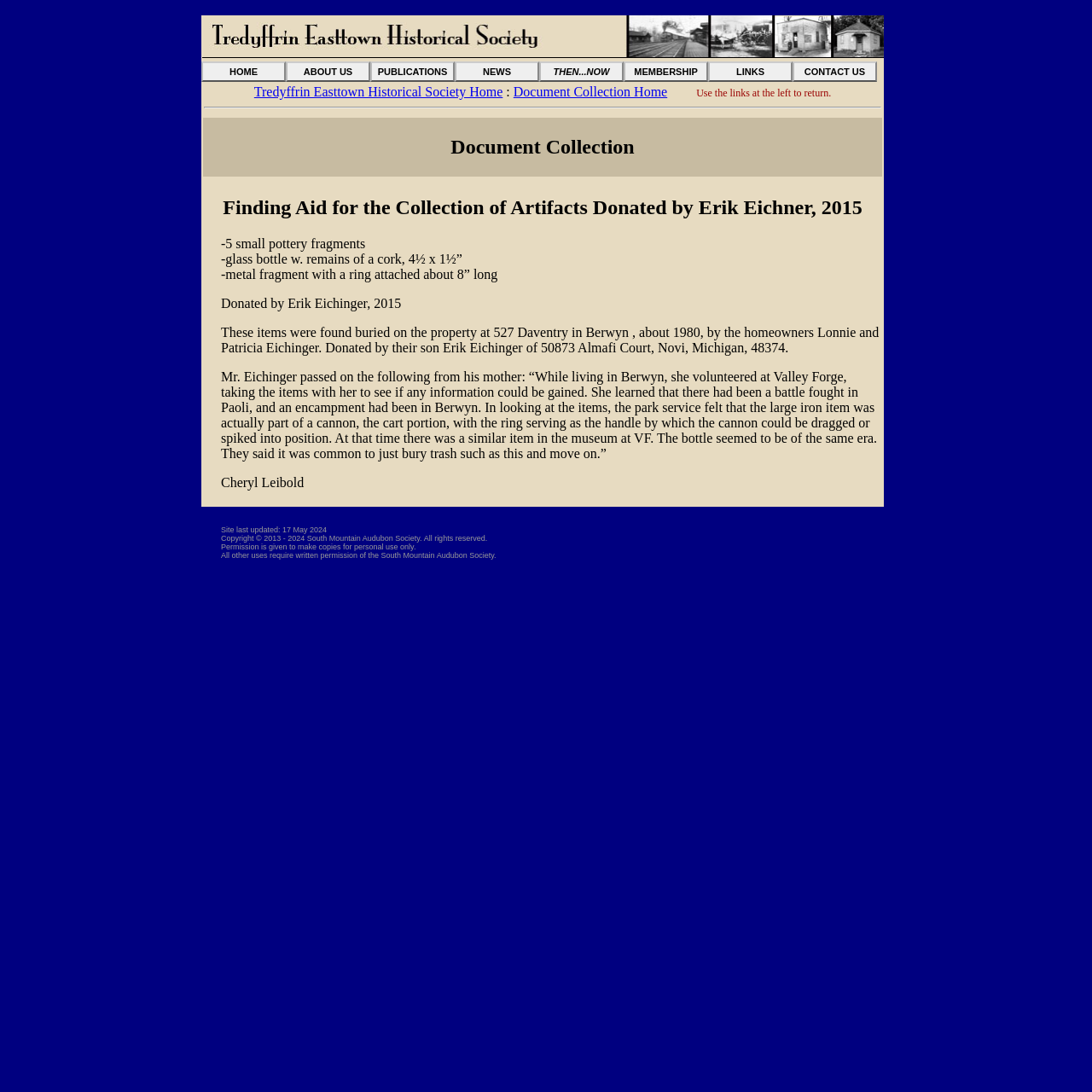Pinpoint the bounding box coordinates of the element you need to click to execute the following instruction: "View Site last updated information". The bounding box should be represented by four float numbers between 0 and 1, in the format [left, top, right, bottom].

[0.186, 0.465, 0.808, 0.52]